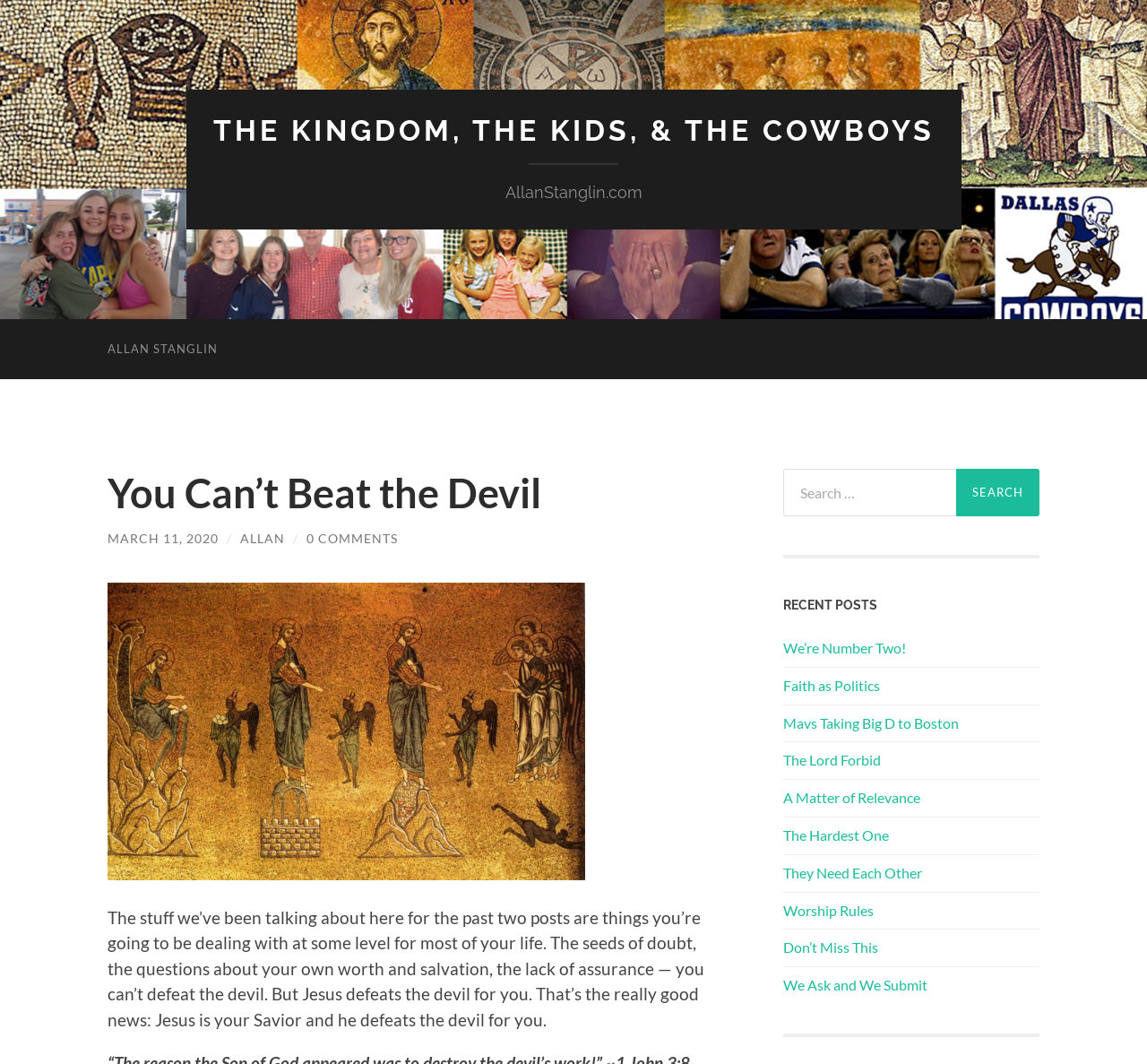What is the date of the post?
Please respond to the question with a detailed and thorough explanation.

The date of the post can be found in the link 'MARCH 11, 2020' with bounding box coordinates [0.094, 0.499, 0.191, 0.513].